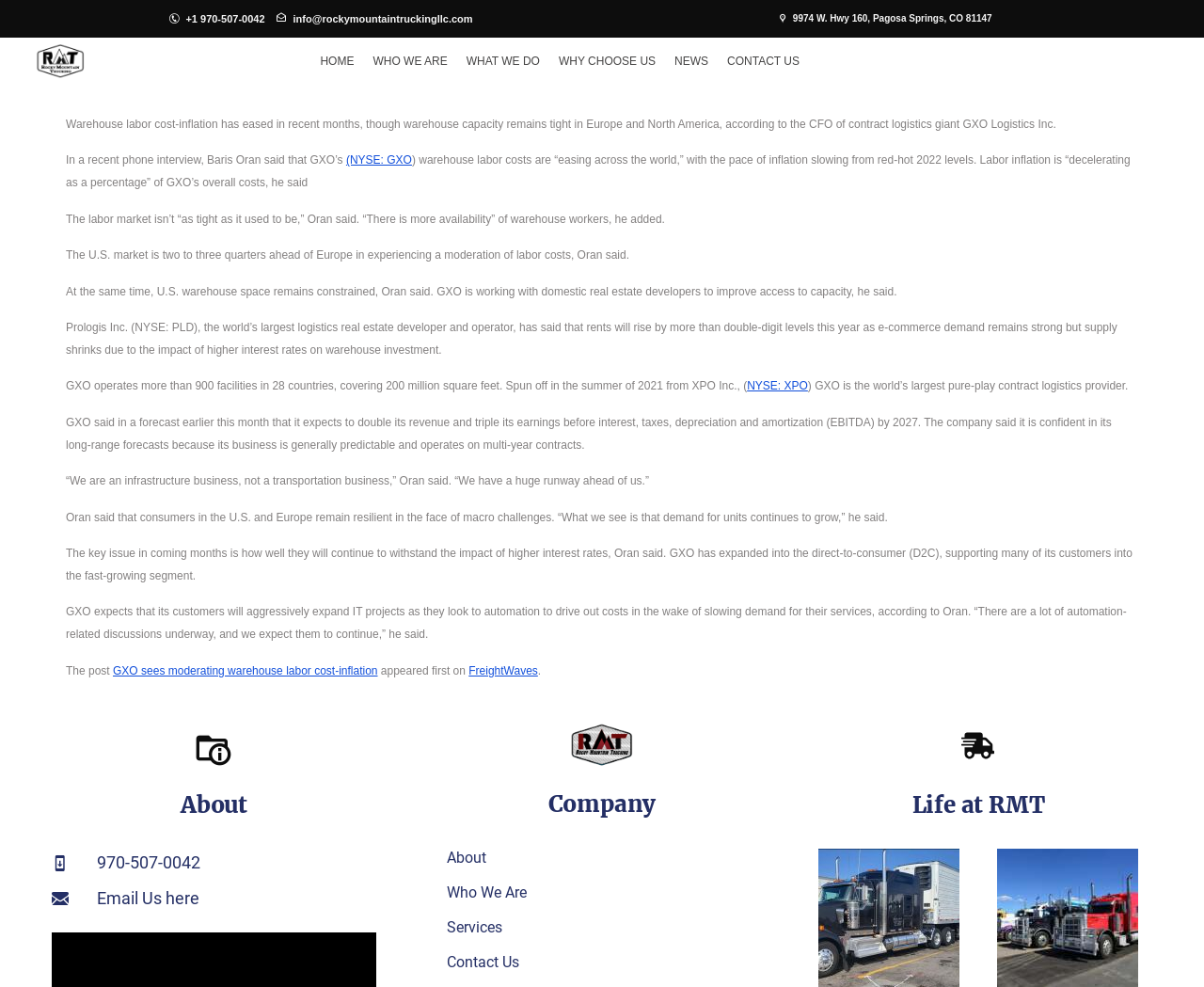Locate the bounding box coordinates of the element to click to perform the following action: 'Read the news'. The coordinates should be given as four float values between 0 and 1, in the form of [left, top, right, bottom].

[0.556, 0.047, 0.592, 0.077]